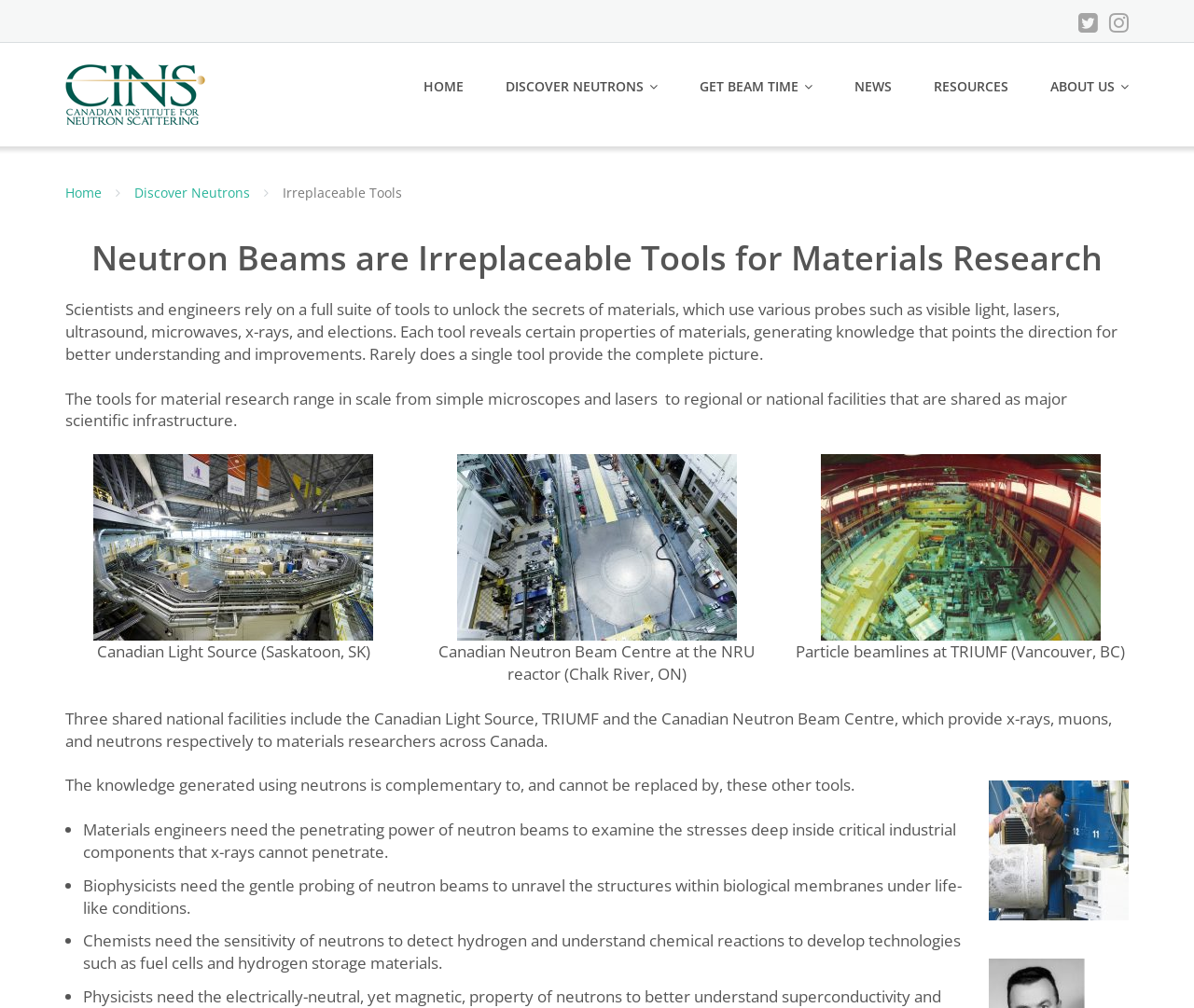Summarize the webpage with a detailed and informative caption.

The webpage is about the Canadian Institute for Neutron Scattering, and it highlights the importance of neutron beams as irreplaceable tools for materials research. 

At the top right corner, there are three social media links represented by icons. Next to them, the institute's name is written in text, accompanied by its logo. 

The main navigation menu is located below, with links to "HOME", "DISCOVER NEUTRONS", "GET BEAM TIME", "NEWS", "RESOURCES", and "ABOUT US". 

Below the navigation menu, there is a section with a heading that reads "Neutron Beams are Irreplaceable Tools for Materials Research". This section explains that scientists and engineers use various tools to study materials, and neutron beams provide unique insights that cannot be replaced by other tools. 

The text is accompanied by three images of national facilities that provide x-rays, muons, and neutrons to materials researchers across Canada. 

Further down, there is a section that highlights the importance of neutron beams in various fields, including materials engineering, biophysics, and chemistry. This section is presented in a list format, with bullet points and brief descriptions of how neutron beams are used in each field. 

At the very bottom of the page, there is an image, but its content is not described.